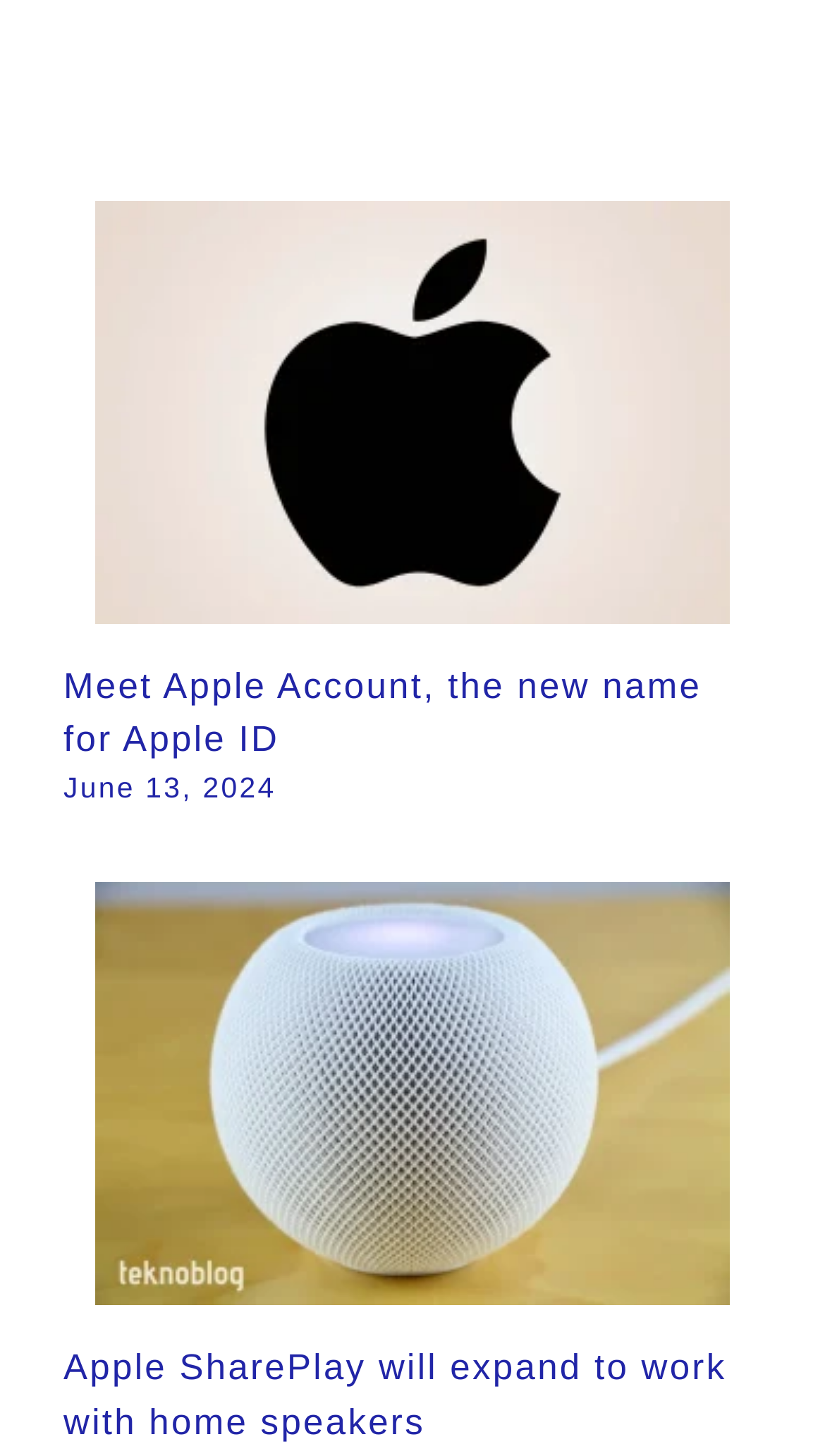What is the topic of the second news article?
Using the screenshot, give a one-word or short phrase answer.

Apple SharePlay